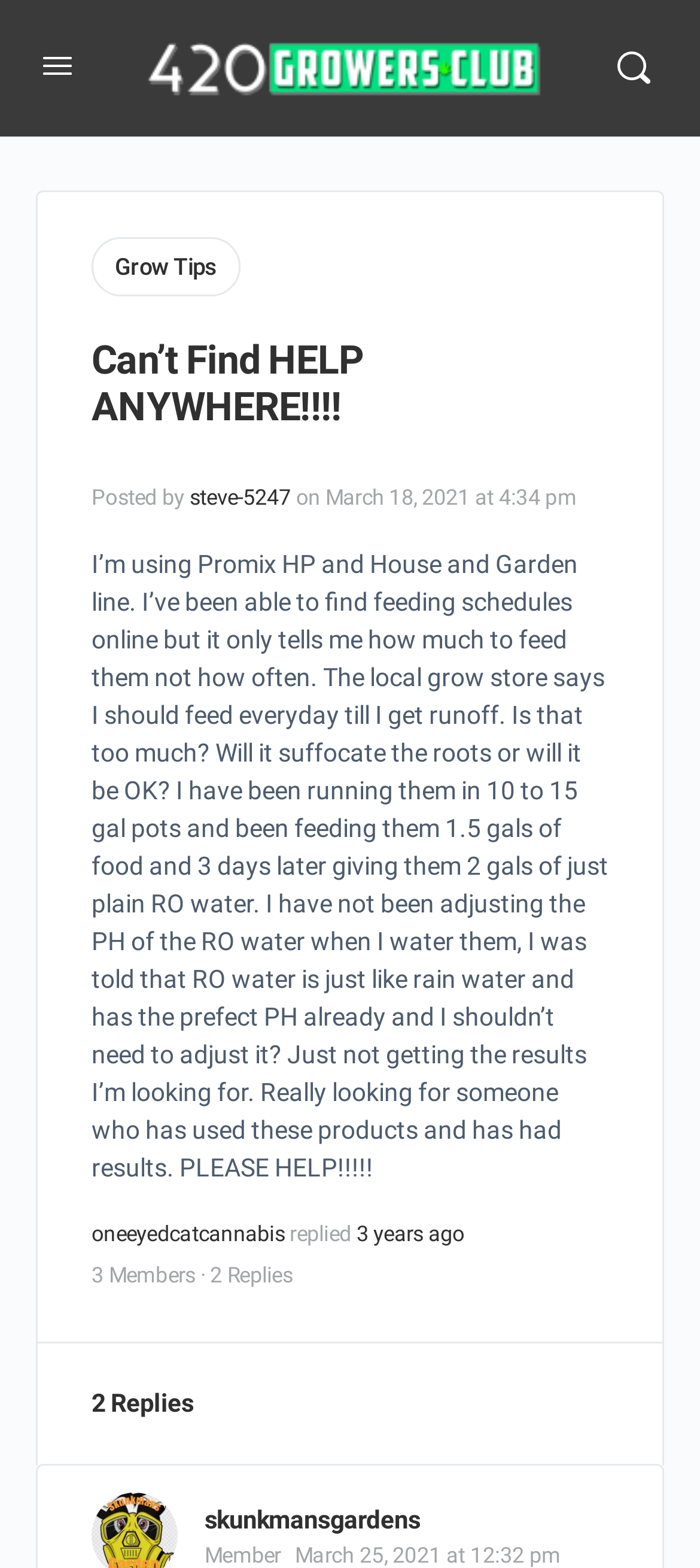Analyze the image and provide a detailed answer to the question: What is the name of the product line being used?

I found the answer by looking at the text 'I’m using Promix HP and House and Garden line.' which indicates the product line being used by the author of the original message.